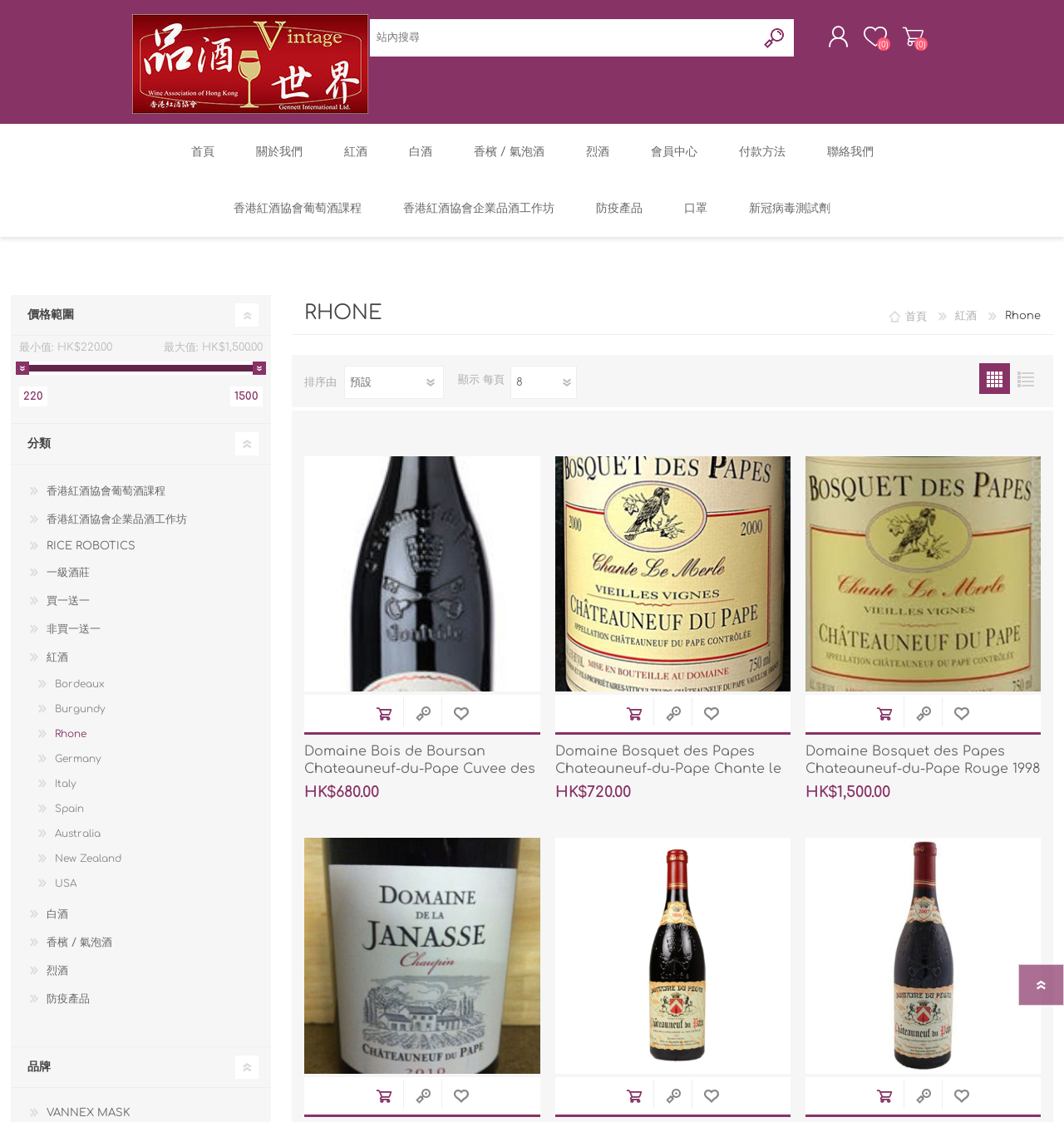What is the name of the second wine product?
Could you answer the question in a detailed manner, providing as much information as possible?

The name of the second wine product can be found in the heading element with bounding box coordinates [0.522, 0.721, 0.743, 0.751], which displays the text 'Domaine Bosquet des Papes Chateauneuf-du-Pape Chante le Merle Vieilles Vignes 2000'.